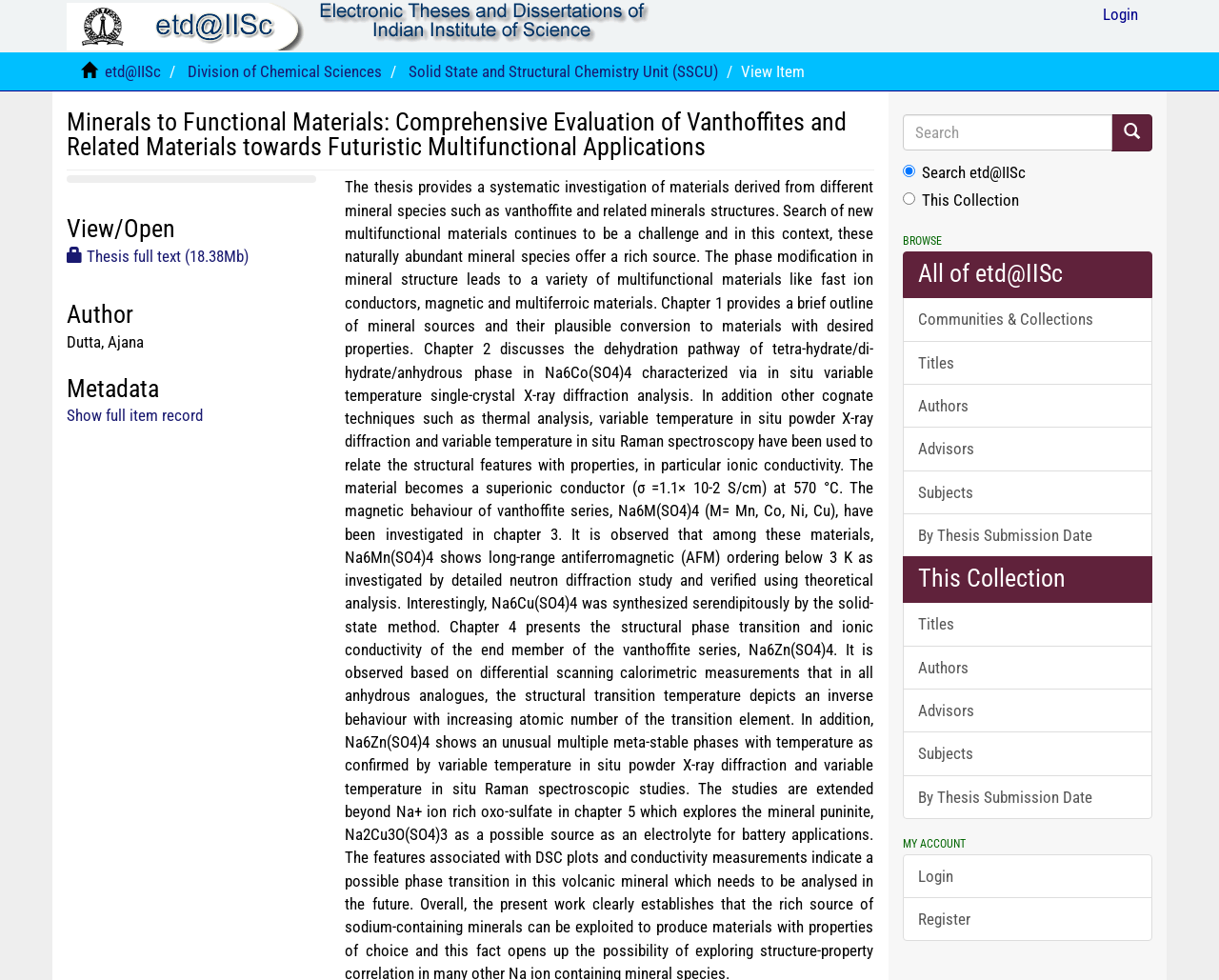Kindly determine the bounding box coordinates for the area that needs to be clicked to execute this instruction: "Search for a thesis".

[0.74, 0.117, 0.912, 0.154]